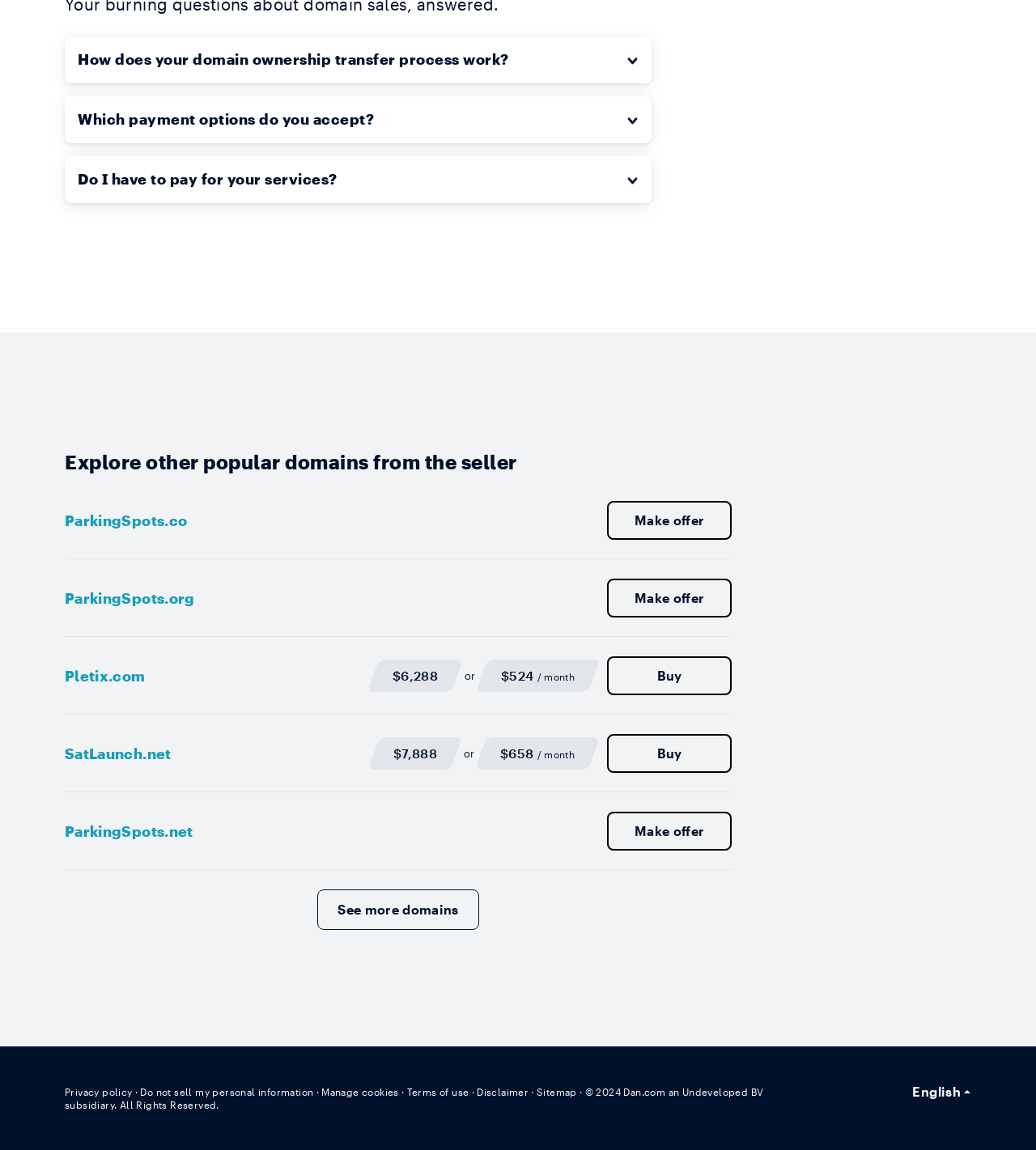Identify the bounding box coordinates of the region that needs to be clicked to carry out this instruction: "Collapse the first FAQ section". Provide these coordinates as four float numbers ranging from 0 to 1, i.e., [left, top, right, bottom].

[0.062, 0.032, 0.629, 0.073]